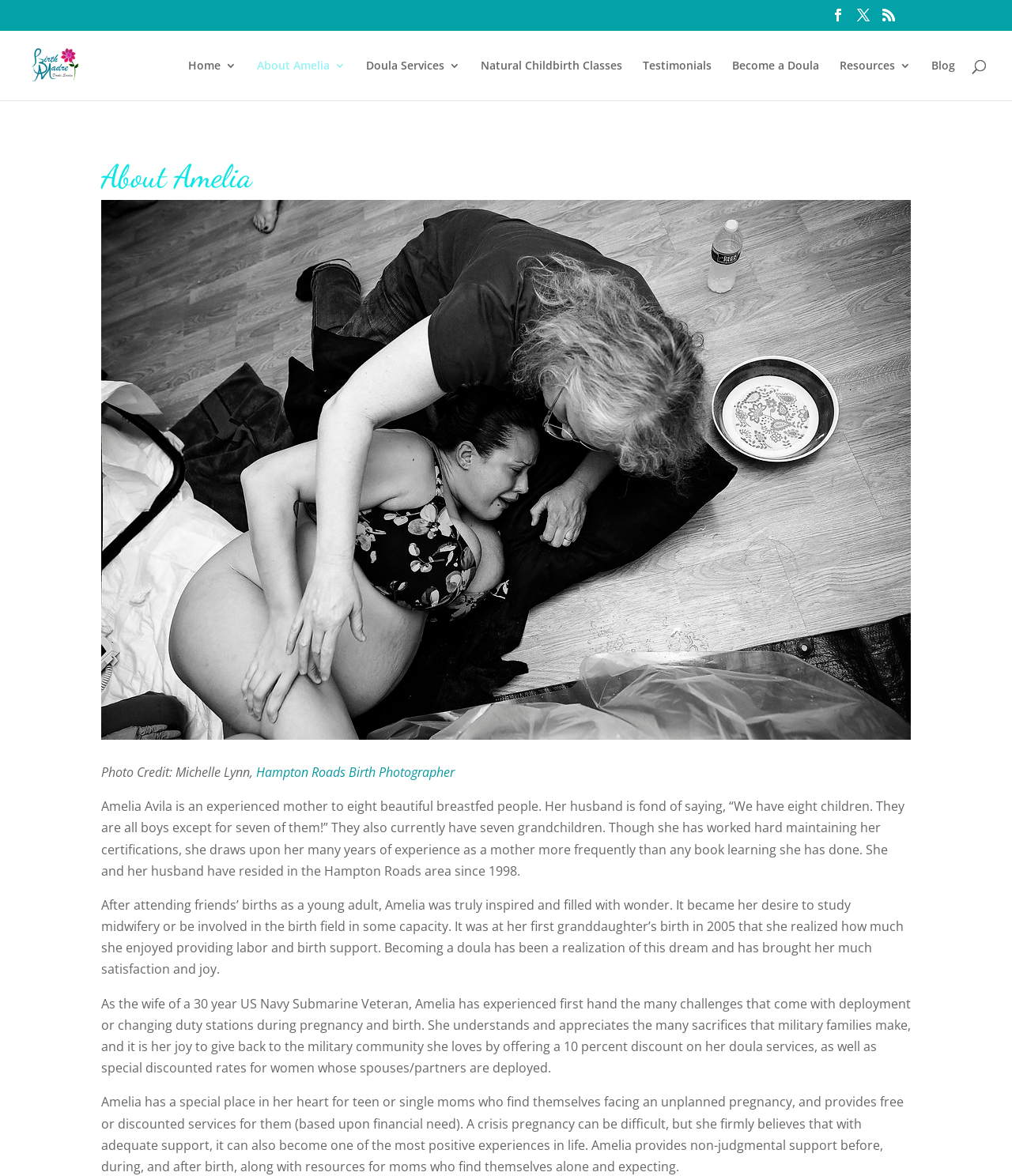Please find the bounding box coordinates of the clickable region needed to complete the following instruction: "Read about Doula Services". The bounding box coordinates must consist of four float numbers between 0 and 1, i.e., [left, top, right, bottom].

[0.362, 0.051, 0.455, 0.085]